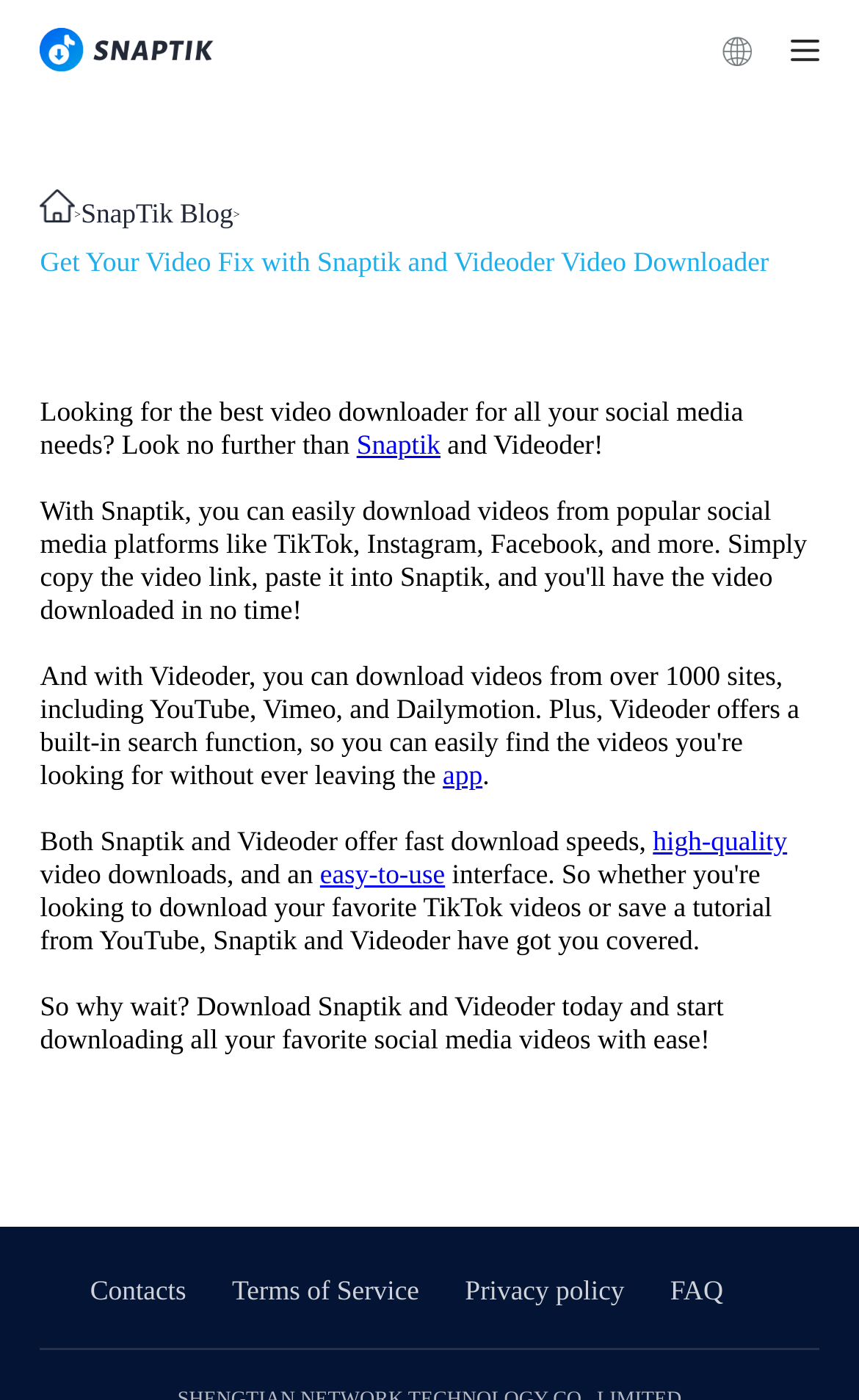Answer with a single word or phrase: 
What is the position of the 'Contacts' link?

Bottom left